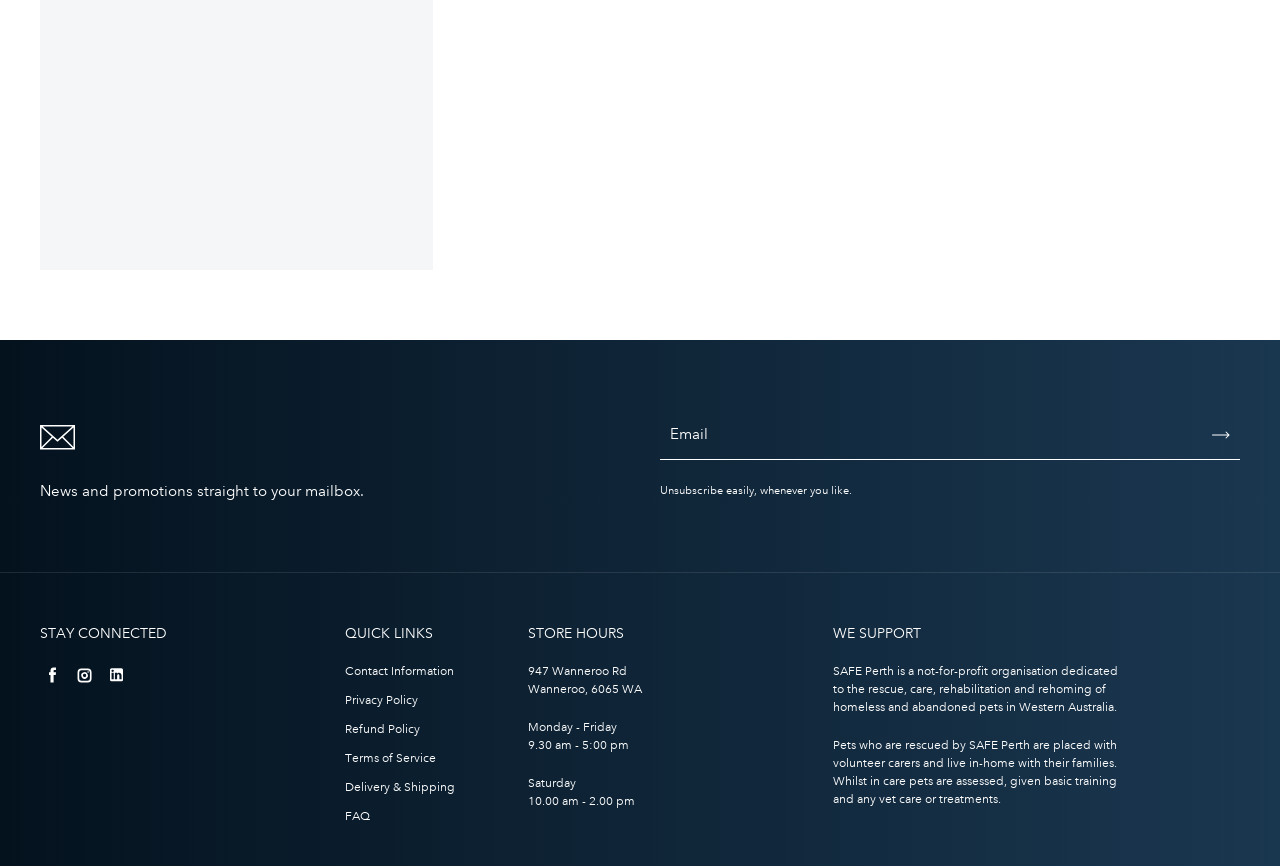What is the purpose of the email textbox?
Refer to the image and provide a one-word or short phrase answer.

Subscribe to newsletter